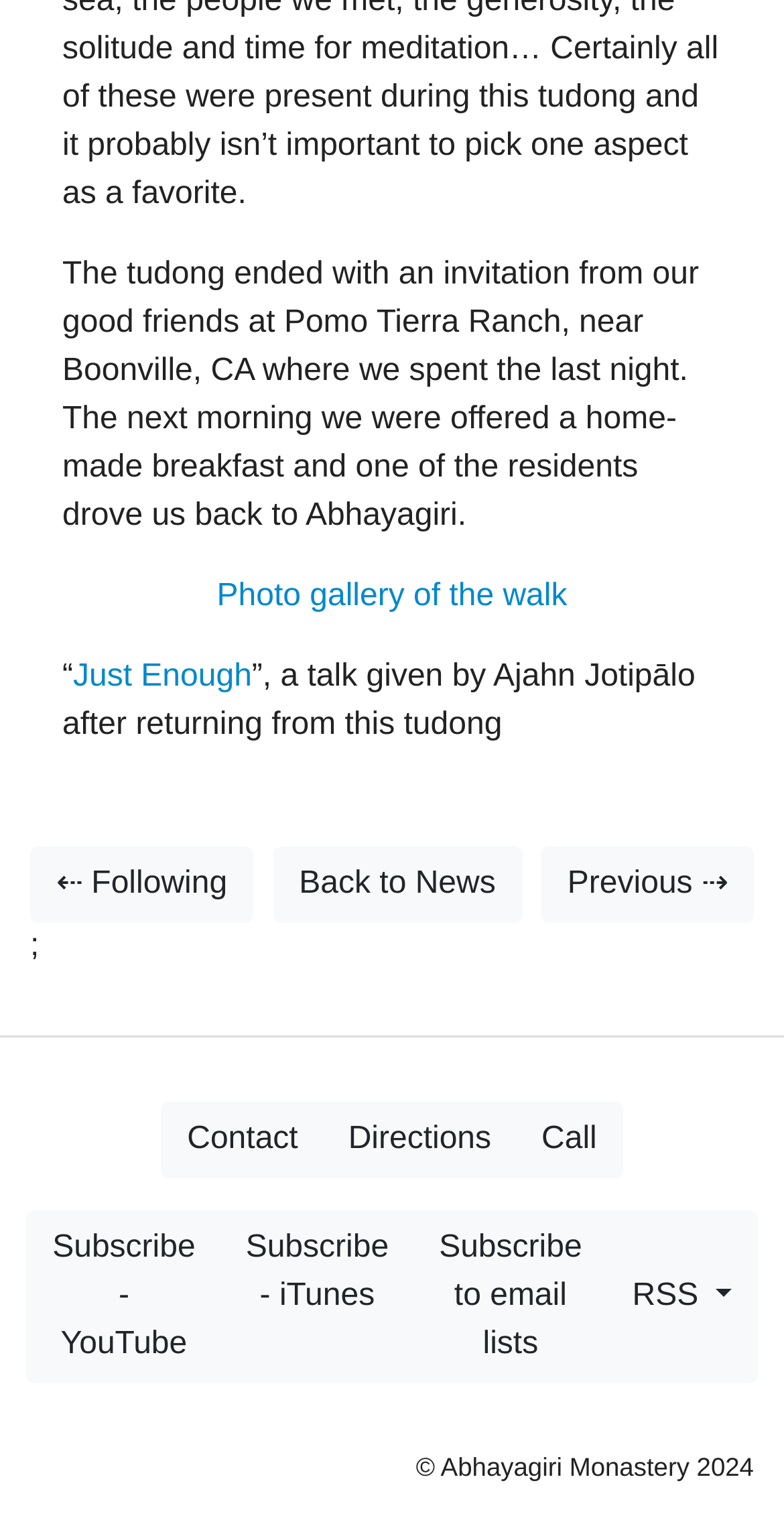Determine the bounding box coordinates of the region I should click to achieve the following instruction: "Click on About Us". Ensure the bounding box coordinates are four float numbers between 0 and 1, i.e., [left, top, right, bottom].

None